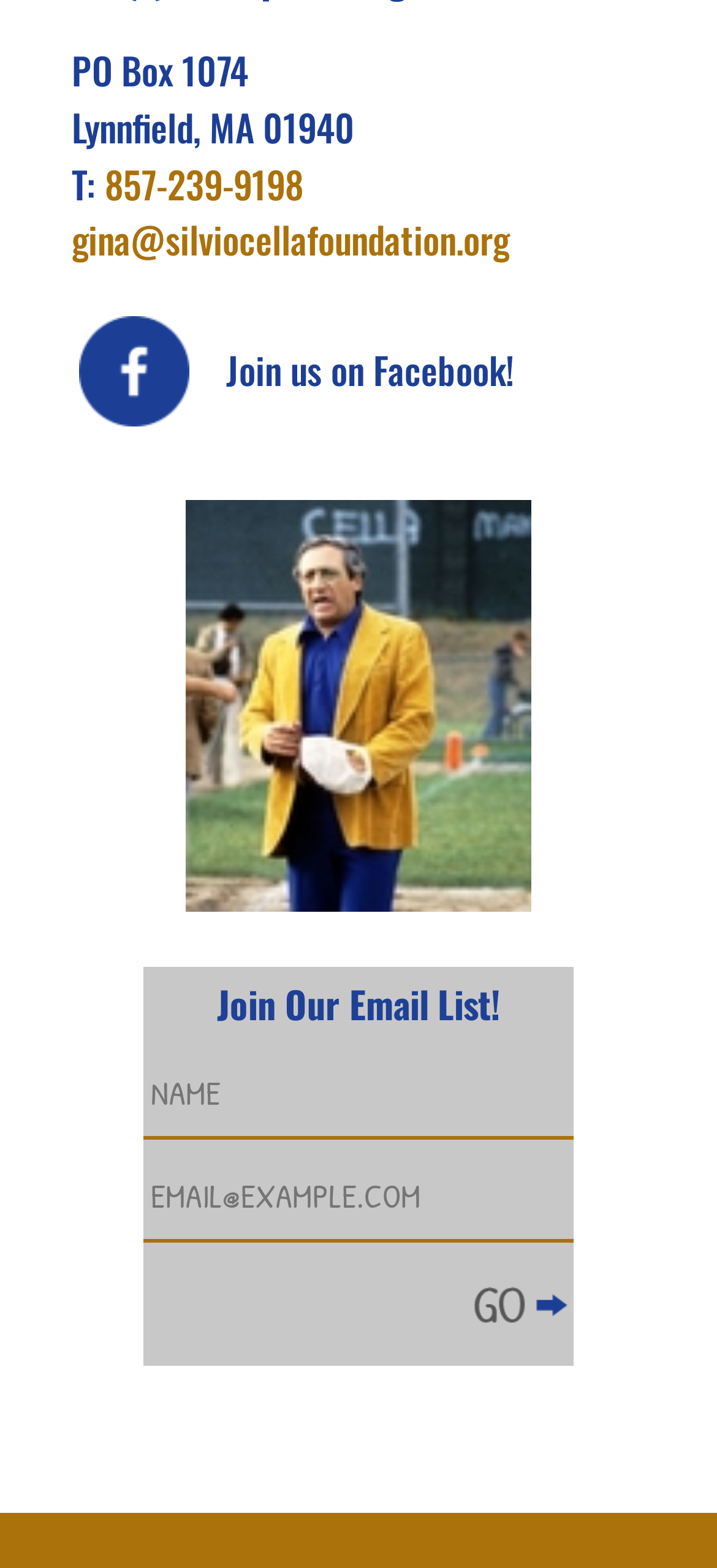Locate the bounding box coordinates of the UI element described by: "name="input_2" placeholder="EMAIL@EXAMPLE.COM"". Provide the coordinates as four float numbers between 0 and 1, formatted as [left, top, right, bottom].

[0.2, 0.736, 0.8, 0.792]